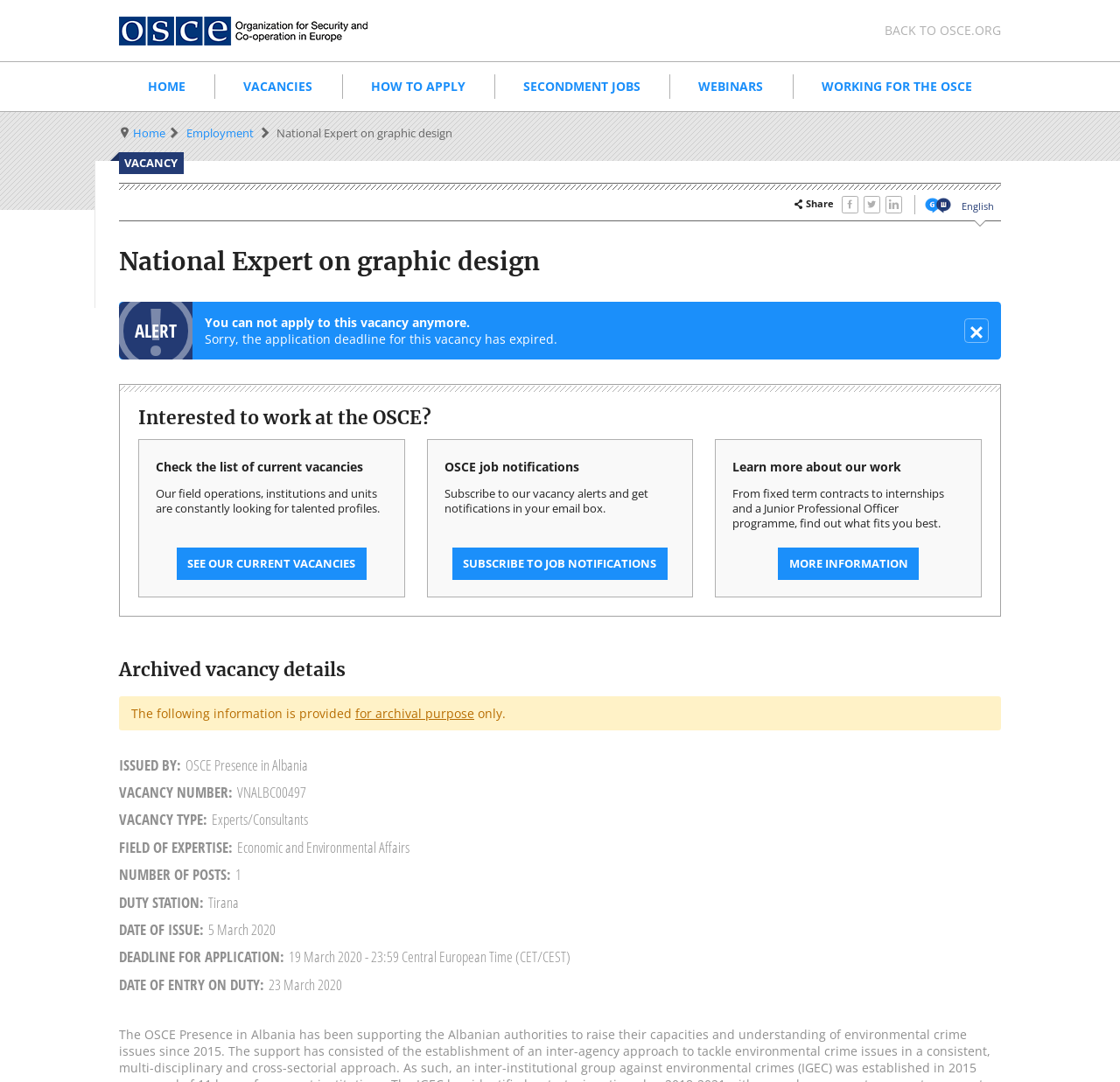Respond with a single word or short phrase to the following question: 
What is the duty station of the vacancy?

Tirana